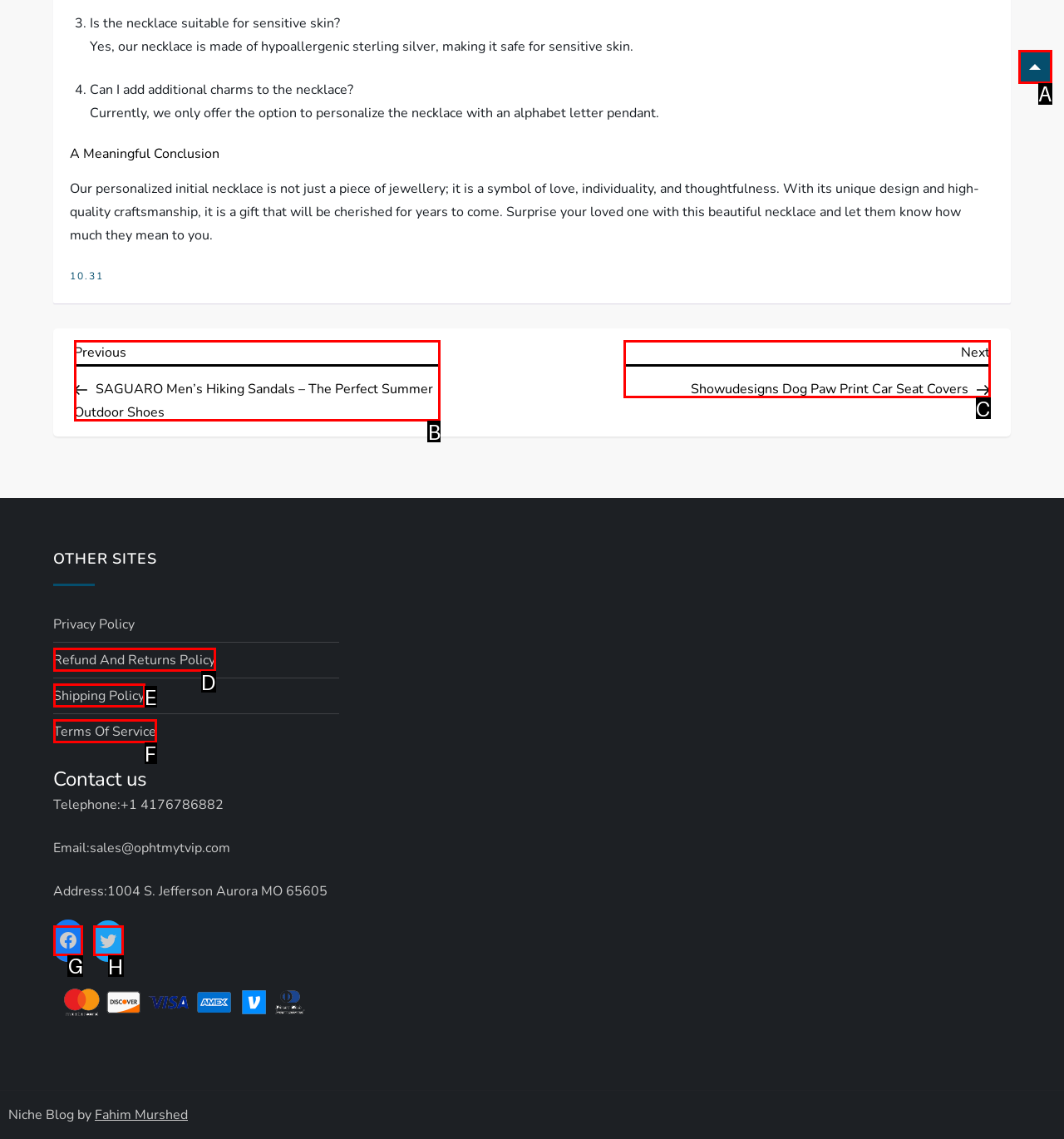Select the correct HTML element to complete the following task: Click on 'Facebook'
Provide the letter of the choice directly from the given options.

G